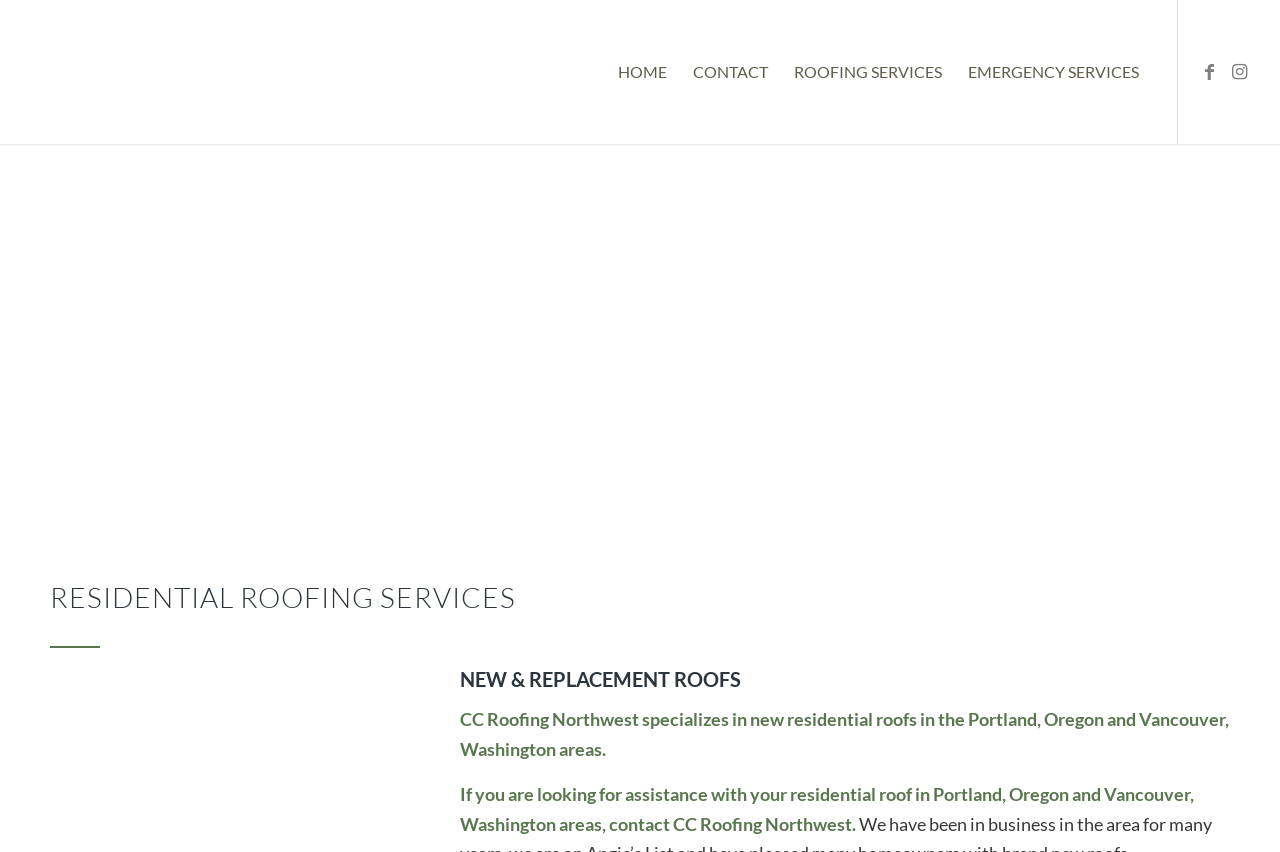Locate and provide the bounding box coordinates for the HTML element that matches this description: "CONTACT".

[0.532, 0.0, 0.61, 0.169]